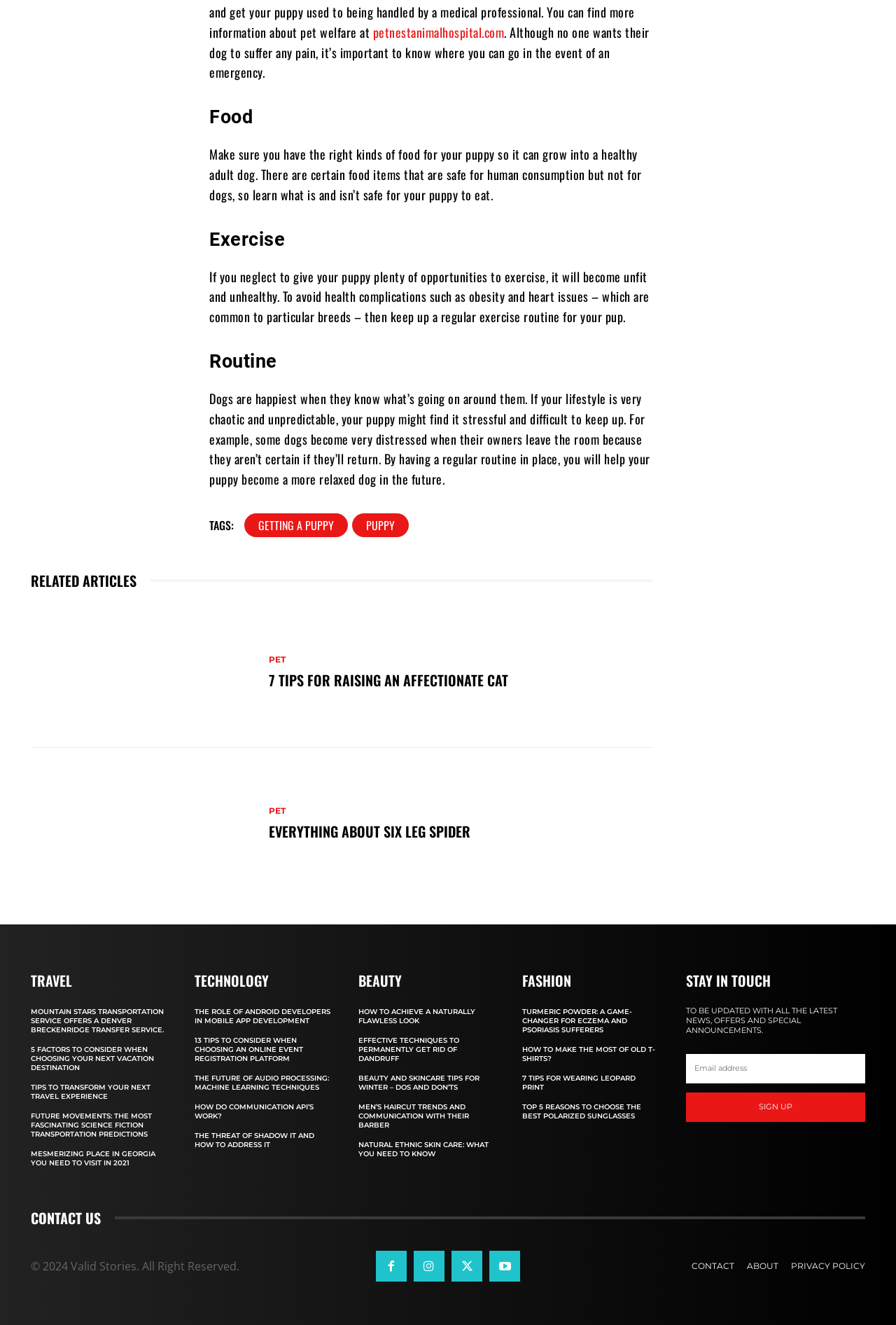Please specify the bounding box coordinates of the clickable region to carry out the following instruction: "enter email address". The coordinates should be four float numbers between 0 and 1, in the format [left, top, right, bottom].

[0.766, 0.795, 0.966, 0.817]